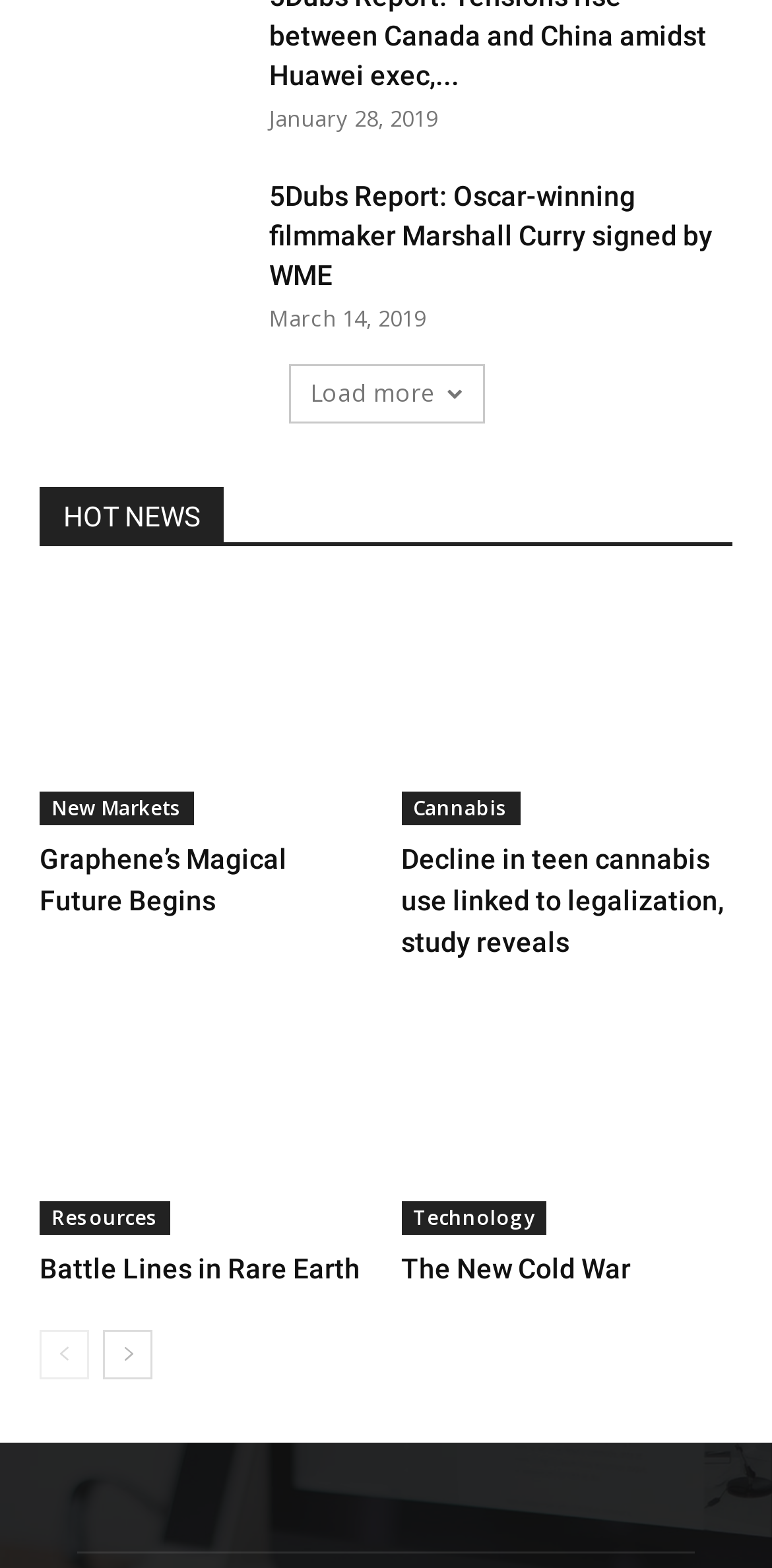Using the provided element description: "New Markets", determine the bounding box coordinates of the corresponding UI element in the screenshot.

[0.051, 0.505, 0.251, 0.526]